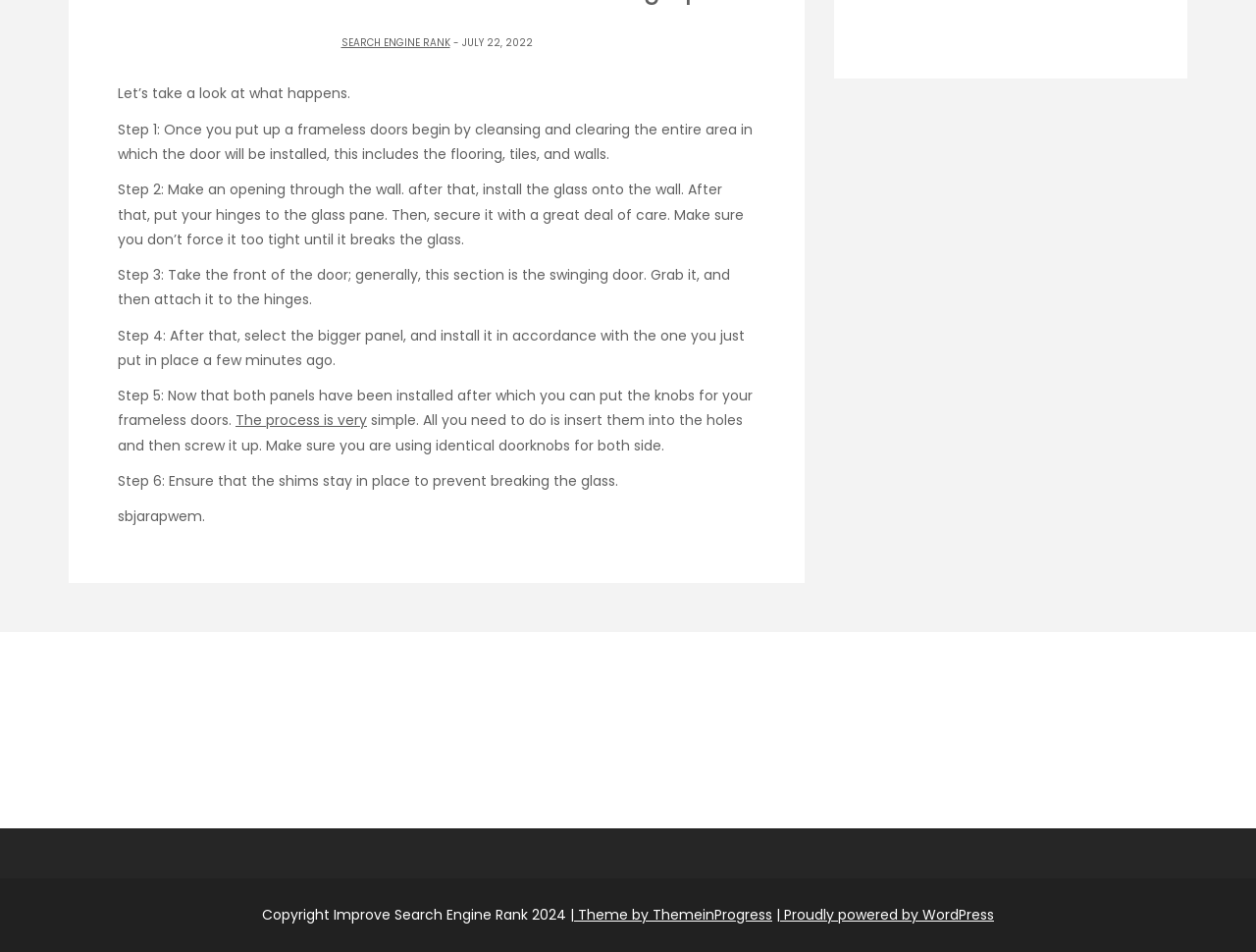What is the theme of the website?
Please give a detailed and elaborate answer to the question.

The website theme is 'Theme by ThemeinProgress' as mentioned in the link element at the bottom of the webpage.